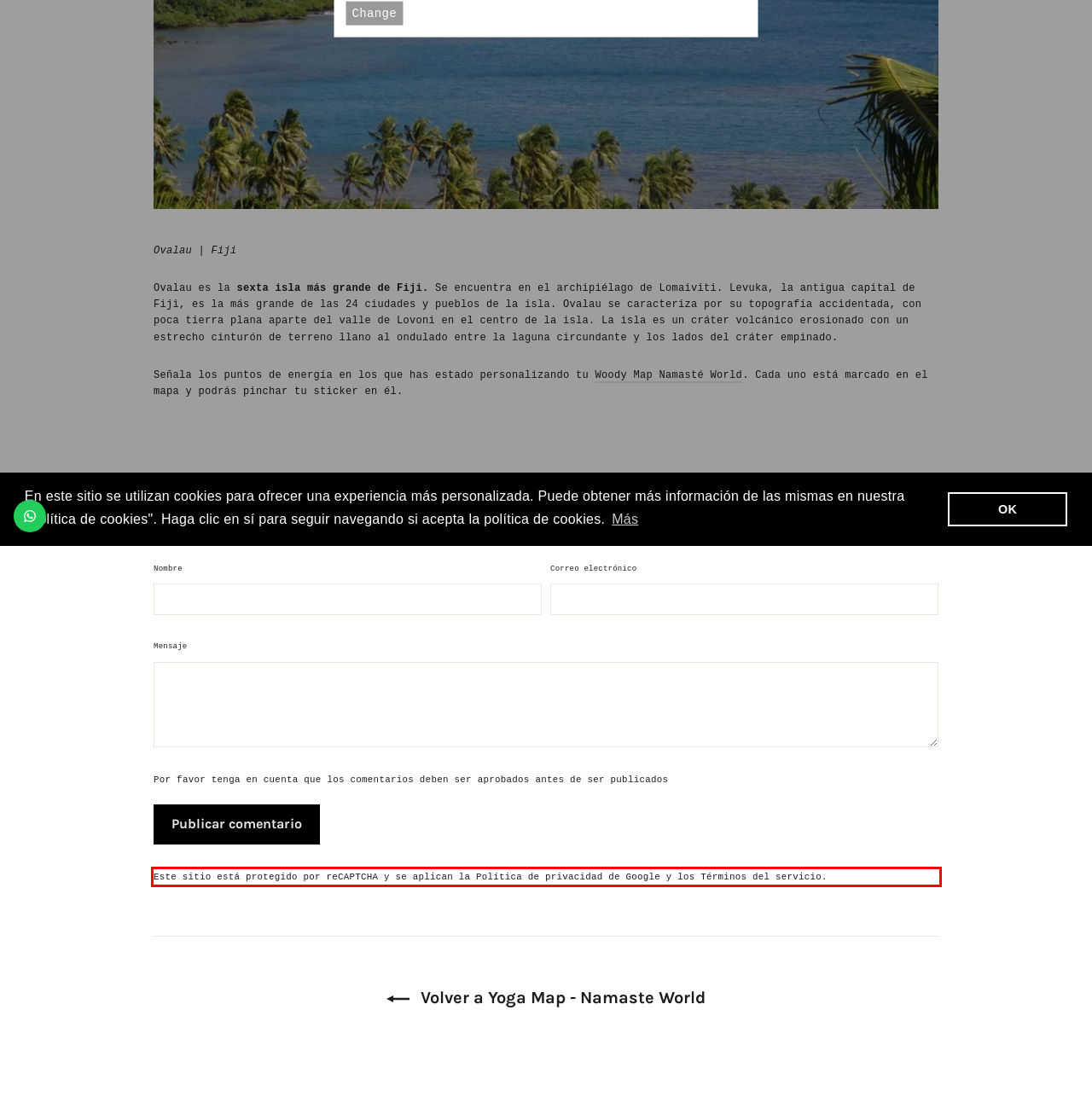Extract and provide the text found inside the red rectangle in the screenshot of the webpage.

Este sitio está protegido por reCAPTCHA y se aplican la Política de privacidad de Google y los Términos del servicio.